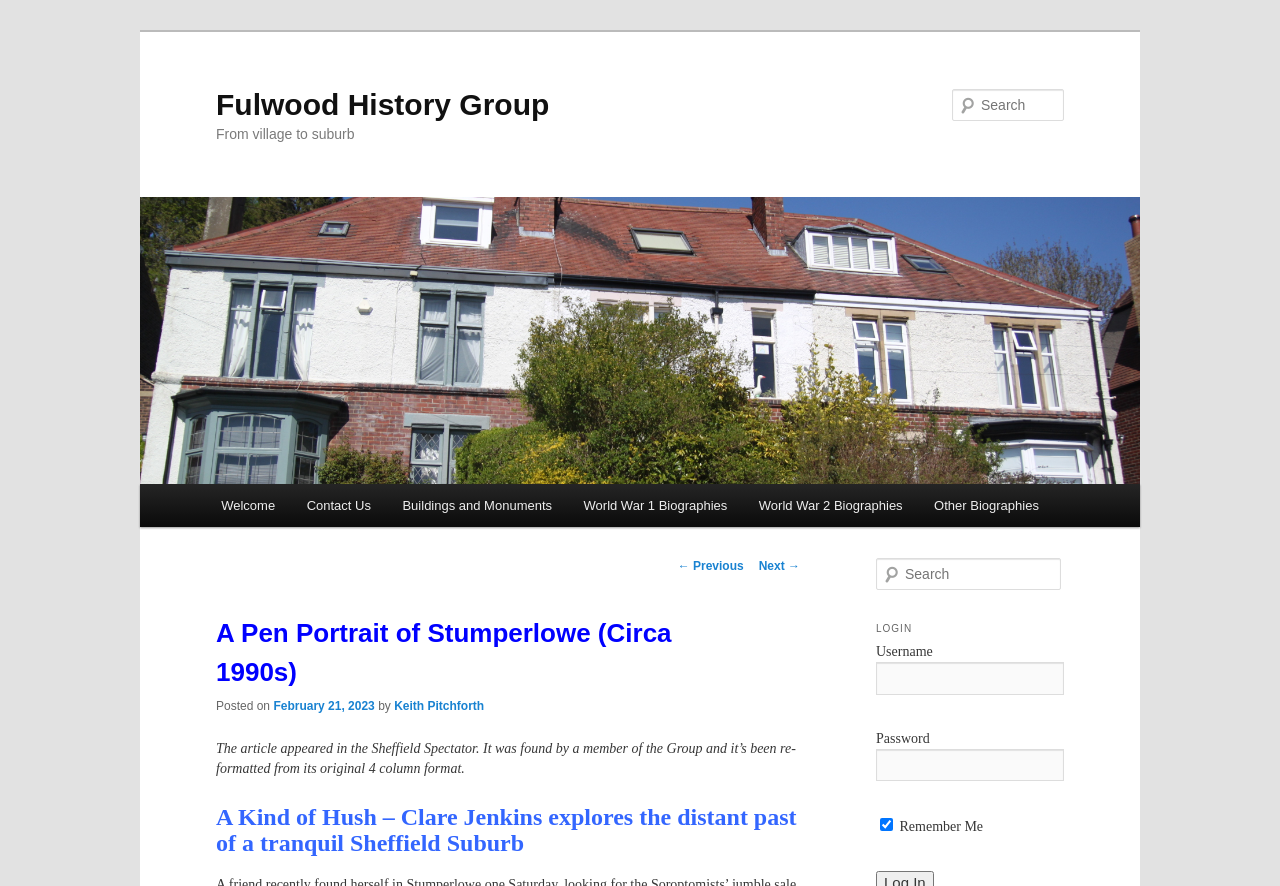Highlight the bounding box coordinates of the element you need to click to perform the following instruction: "Search for something."

[0.744, 0.1, 0.831, 0.137]